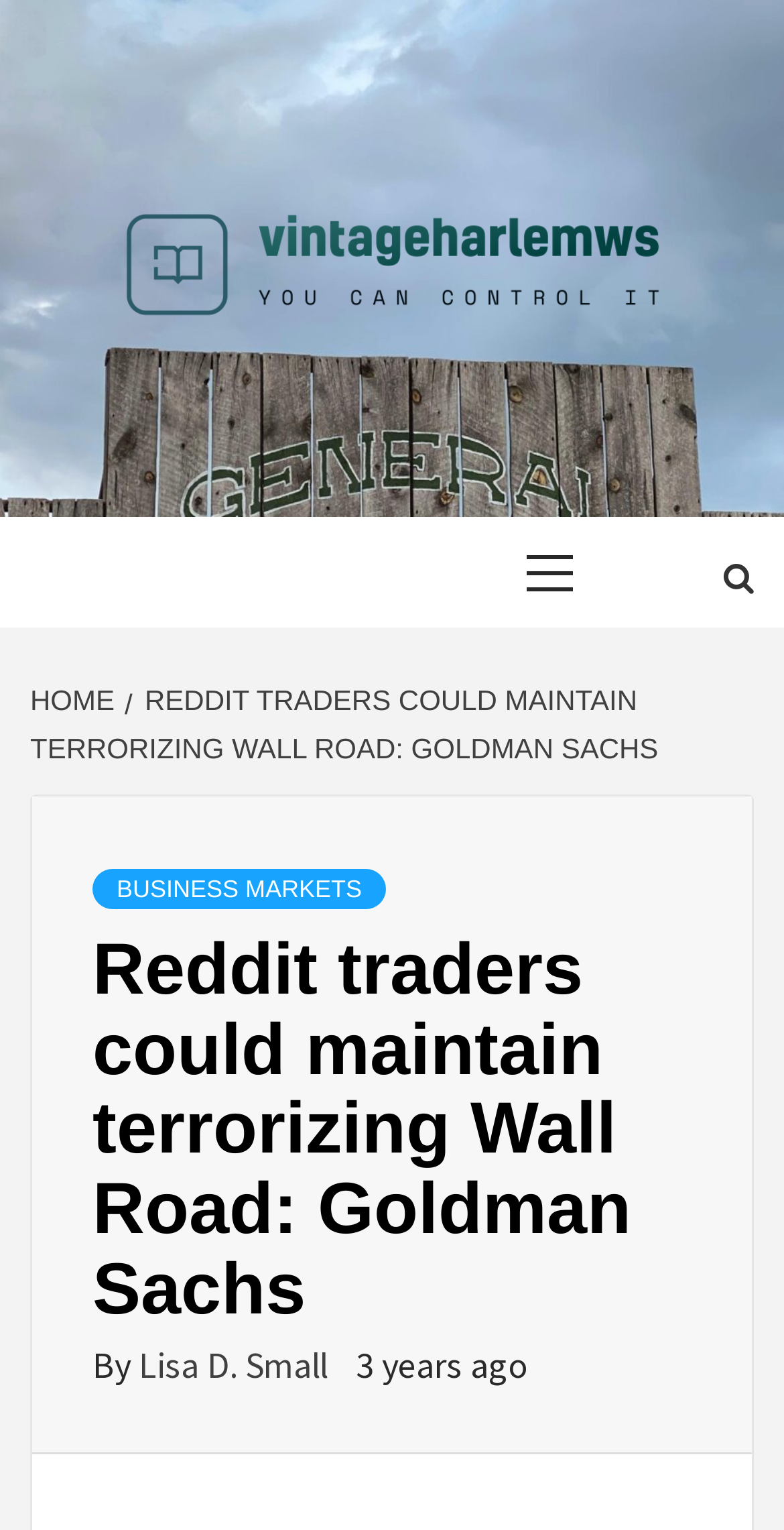Summarize the contents and layout of the webpage in detail.

The webpage appears to be an article page from a news website. At the top, there is a logo and a link to the website's homepage, "Vintageharlemws", accompanied by an image. Below this, there is a prominent header that reads "YOU CAN CONTROL IT". 

To the right of the header, there is a primary menu with the label "Primary Menu". Next to the menu, there is a search icon represented by the Unicode character "\uf002". 

Below the header and menu, there is a navigation section labeled "Breadcrumbs" that displays the article's category and title. The category is "HOME" and the title is "REDDIT TRADERS COULD MAINTAIN TERRORIZING WALL ROAD: GOLDMAN SACHS". 

The main content of the article is divided into sections. The first section has a heading that reads "Reddit traders could maintain terrorizing Wall Road: Goldman Sachs" and is categorized under "BUSINESS MARKETS". The article is written by "Lisa D. Small" and was published "3 years ago".